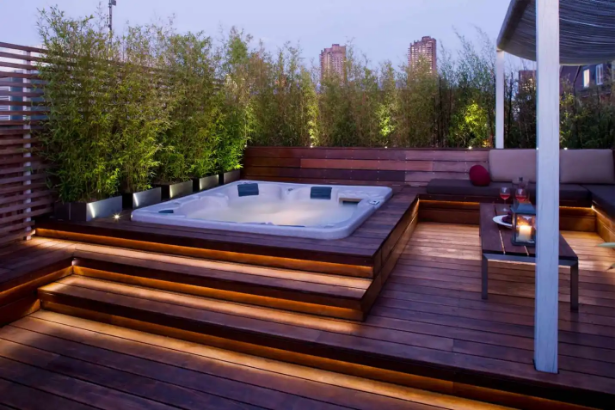What is the purpose of the solar deck lighting?
Please provide a single word or phrase based on the screenshot.

To add ambiance